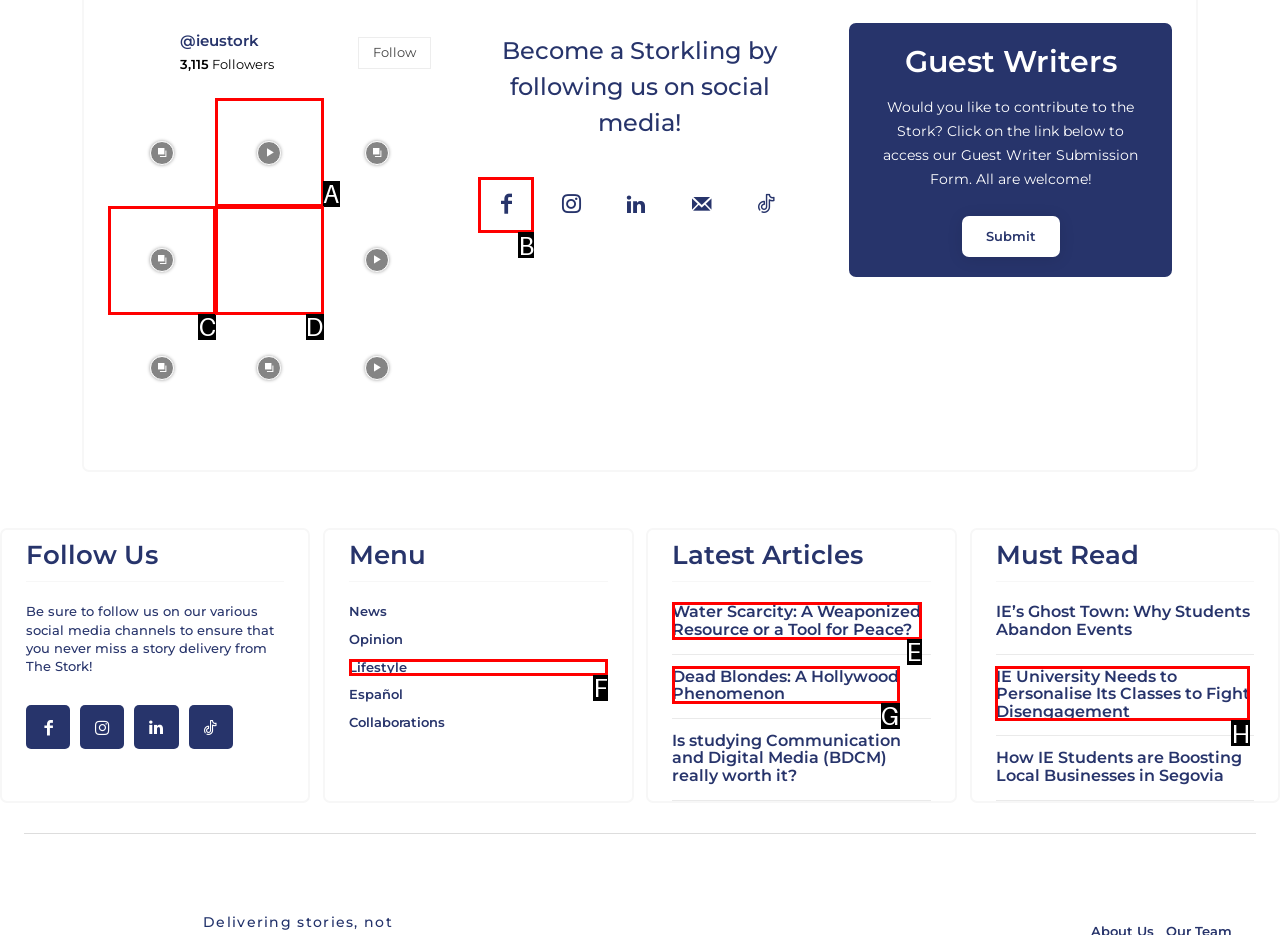Tell me which one HTML element best matches the description: Dead Blondes: A Hollywood Phenomenon
Answer with the option's letter from the given choices directly.

G